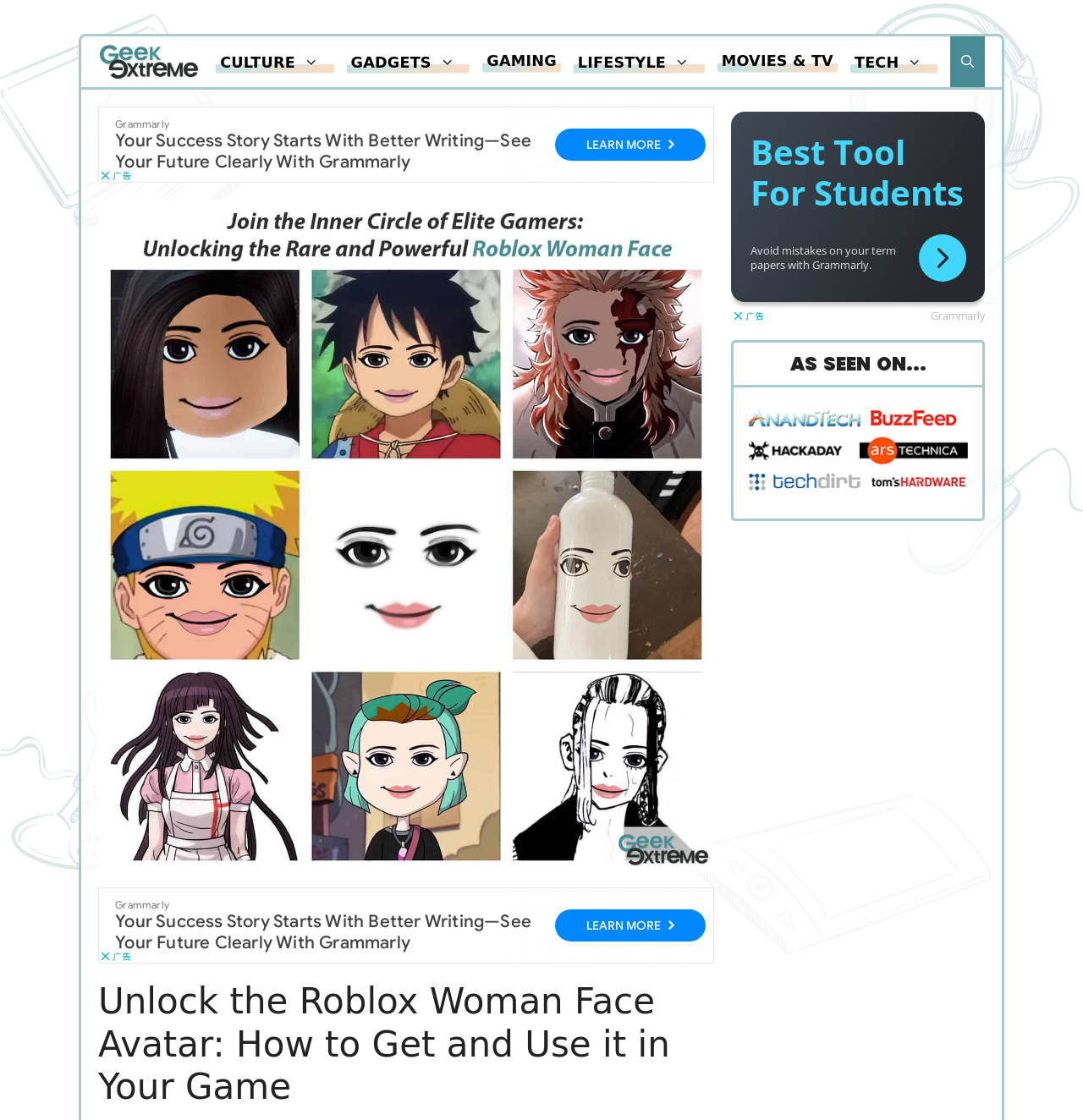Predict the bounding box of the UI element based on the description: "Lifestyle". The coordinates should be four float numbers between 0 and 1, formatted as [left, top, right, bottom].

[0.53, 0.043, 0.651, 0.067]